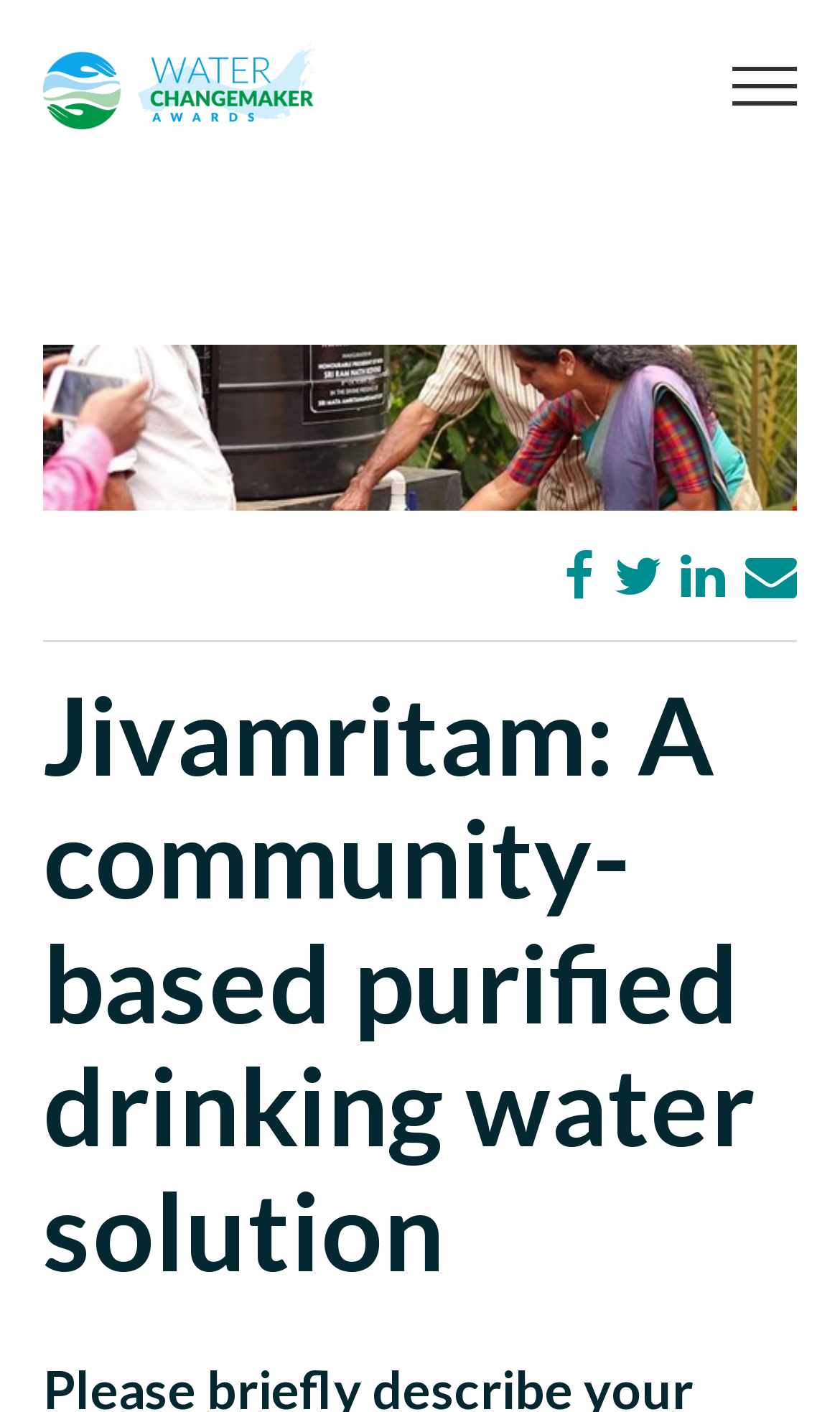What is the focus of the webpage? Look at the image and give a one-word or short phrase answer.

Jivamritam